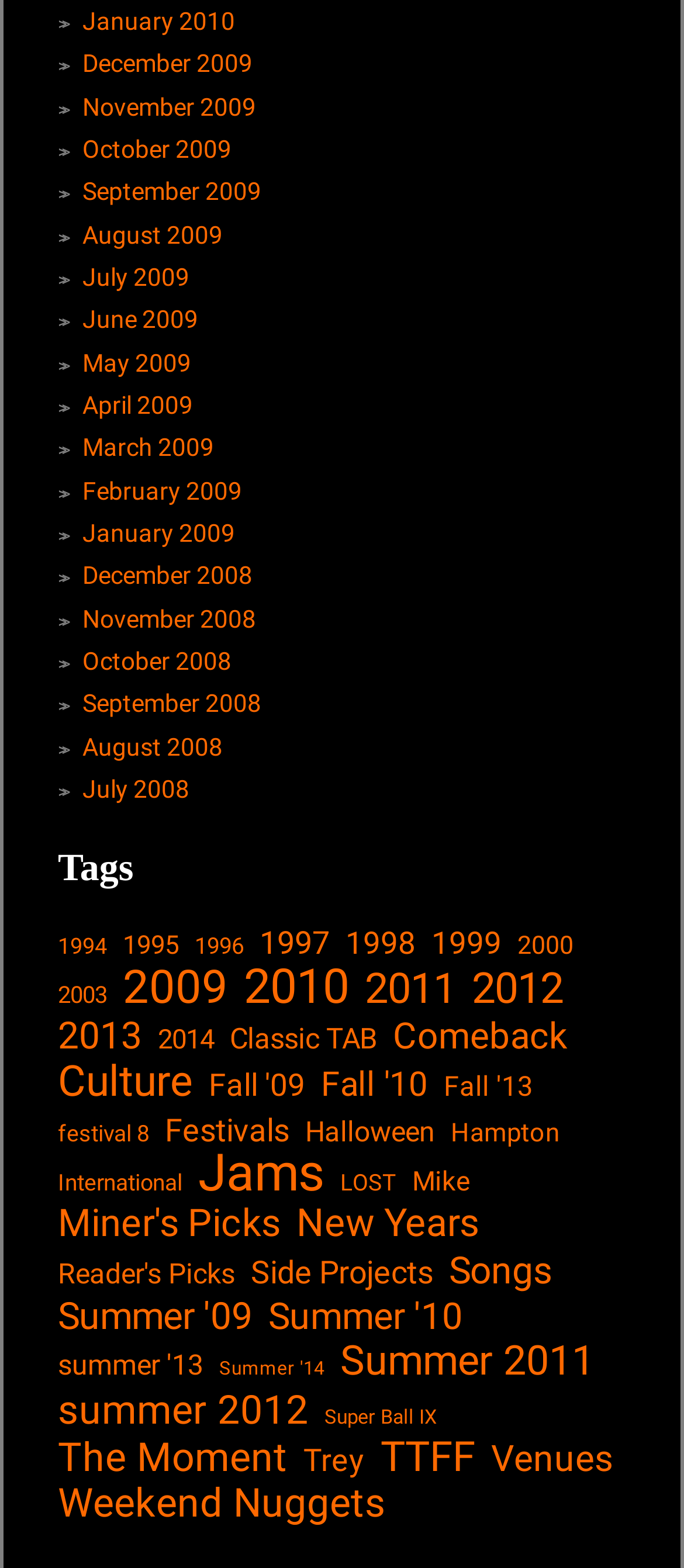Highlight the bounding box coordinates of the region I should click on to meet the following instruction: "View 1994 tags".

[0.085, 0.591, 0.156, 0.617]